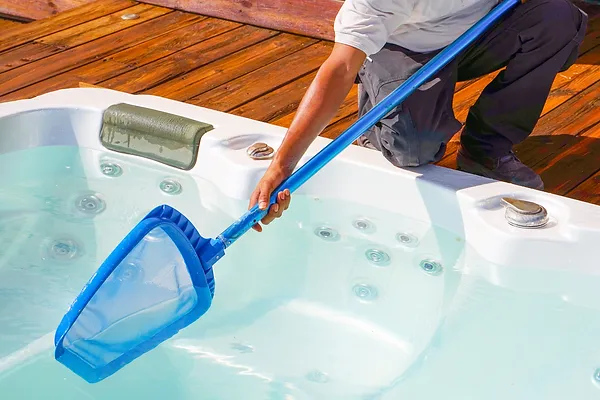Please reply with a single word or brief phrase to the question: 
What is the purpose of the technician's task?

to ensure cleanliness and proper care